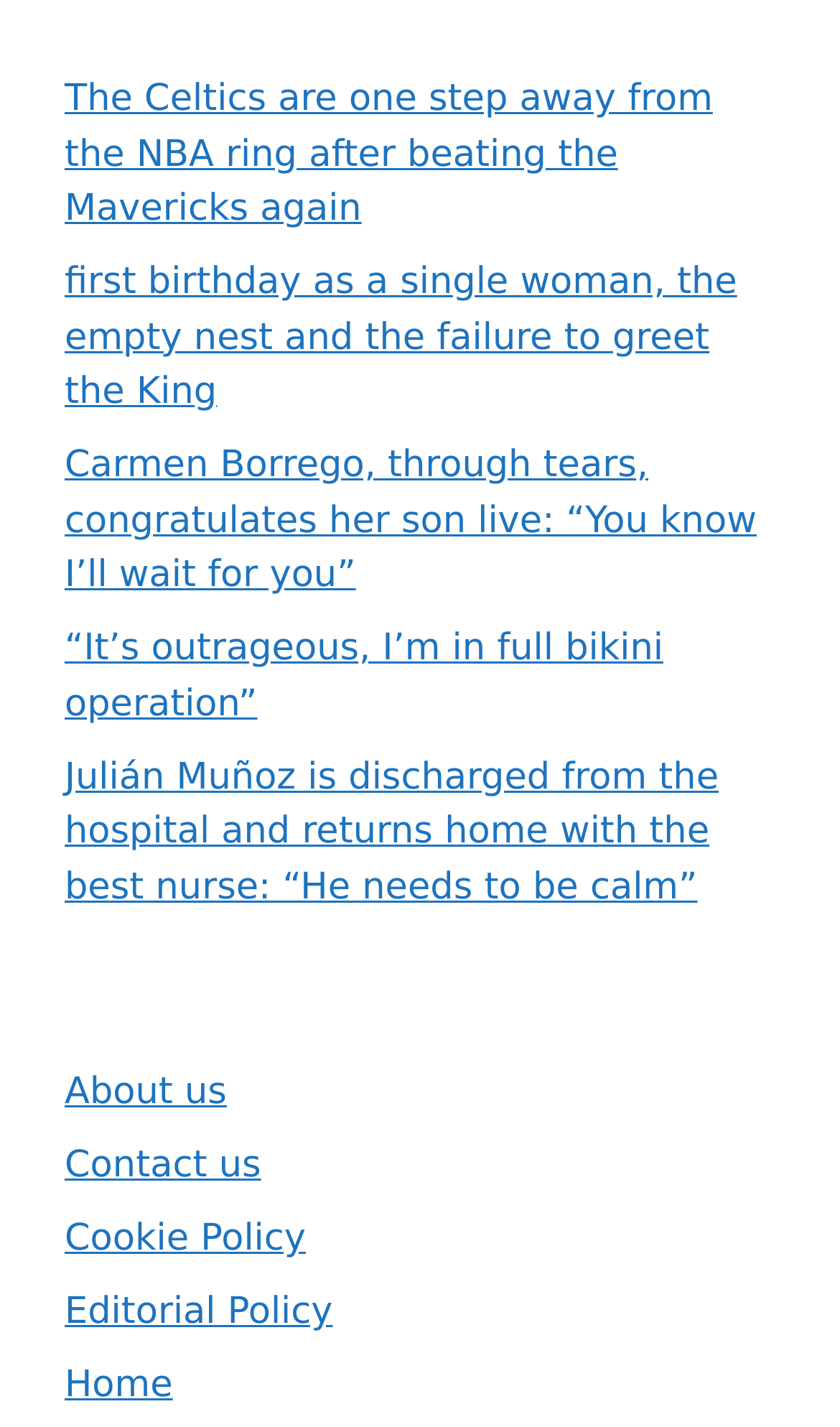Provide your answer to the question using just one word or phrase: Is there a link to a page with information about the website?

Yes